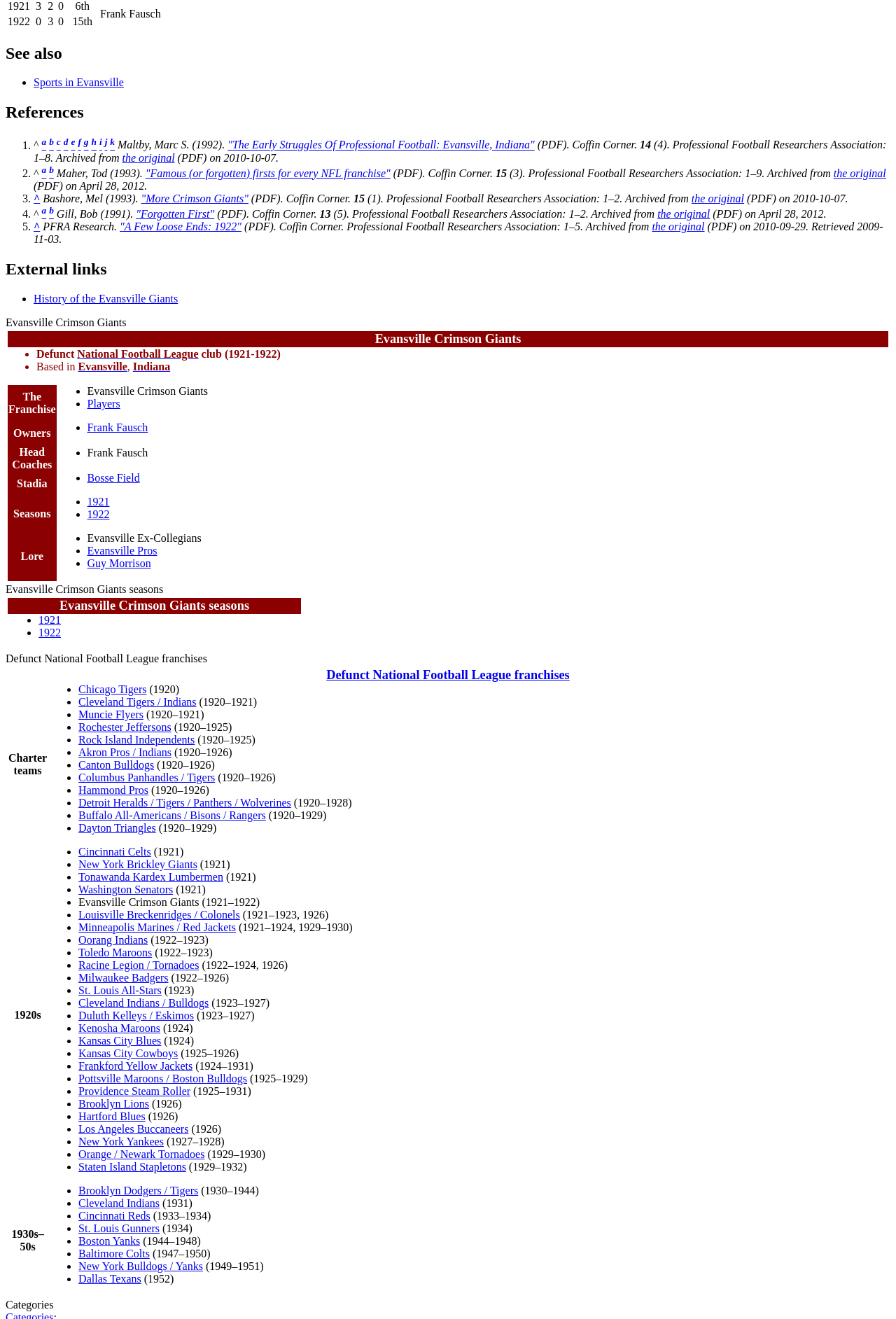Please find and report the bounding box coordinates of the element to click in order to perform the following action: "View the PDF 'Famous (or forgotten) firsts for every NFL franchise'". The coordinates should be expressed as four float numbers between 0 and 1, in the format [left, top, right, bottom].

[0.162, 0.127, 0.436, 0.136]